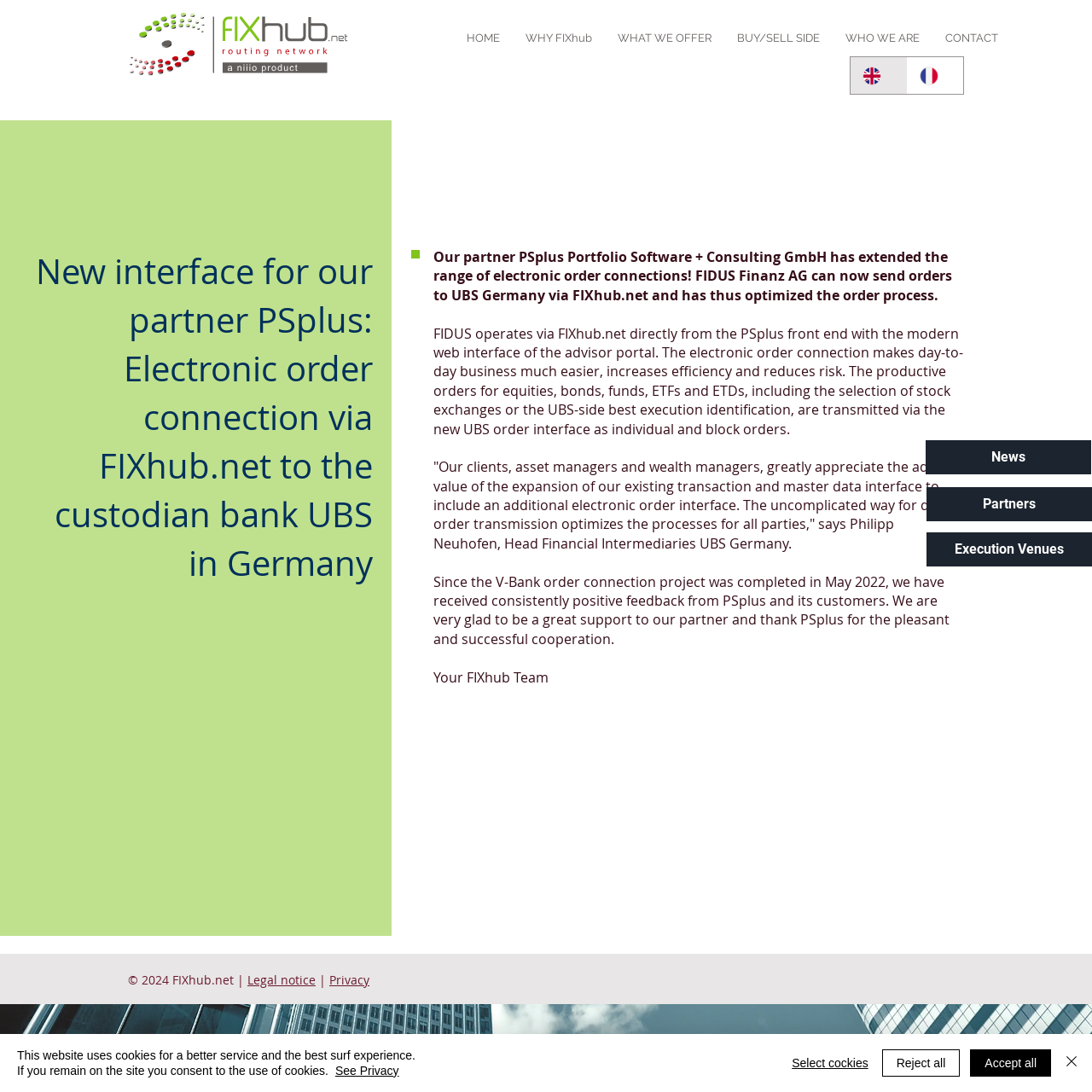What is the name of the partner mentioned on the webpage?
Provide a detailed answer to the question using information from the image.

The webpage mentions that 'Our partner PSplus Portfolio Software + Consulting GmbH has extended the range of electronic order connections!' which indicates that PSplus is the partner being referred to.